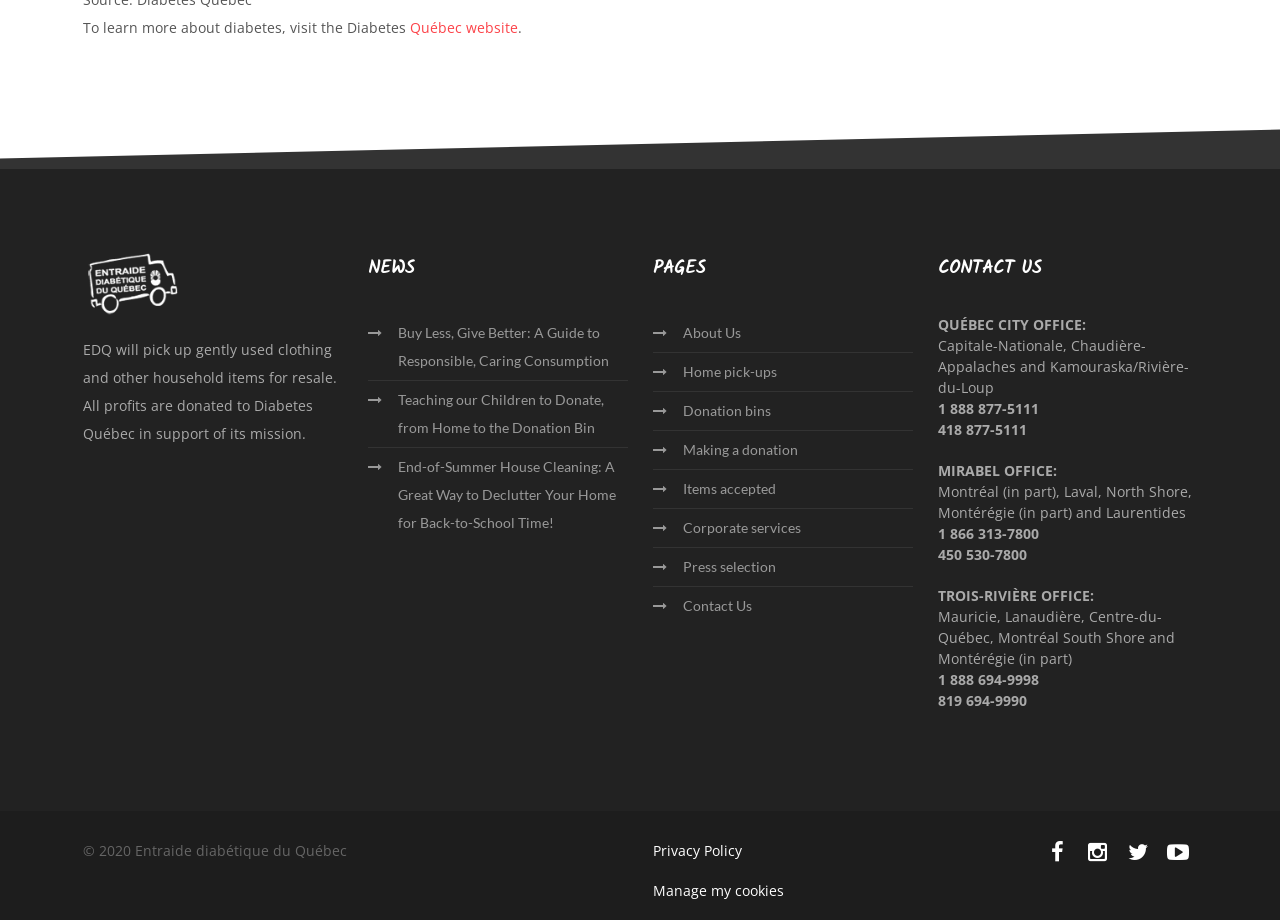Select the bounding box coordinates of the element I need to click to carry out the following instruction: "Learn more about diabetes".

[0.32, 0.02, 0.404, 0.04]